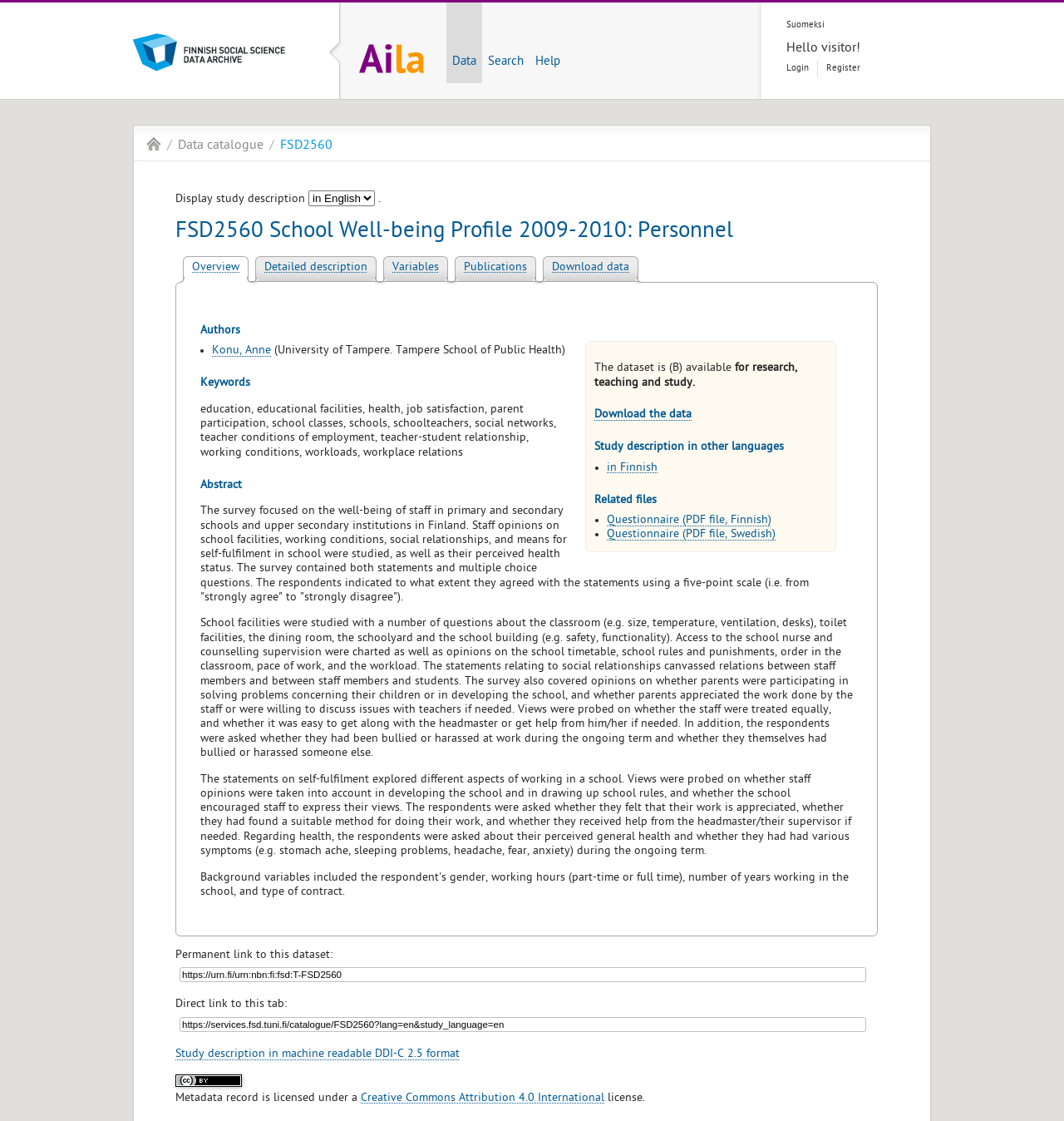Using the provided element description: "Konu, Anne", identify the bounding box coordinates. The coordinates should be four floats between 0 and 1 in the order [left, top, right, bottom].

[0.199, 0.307, 0.255, 0.32]